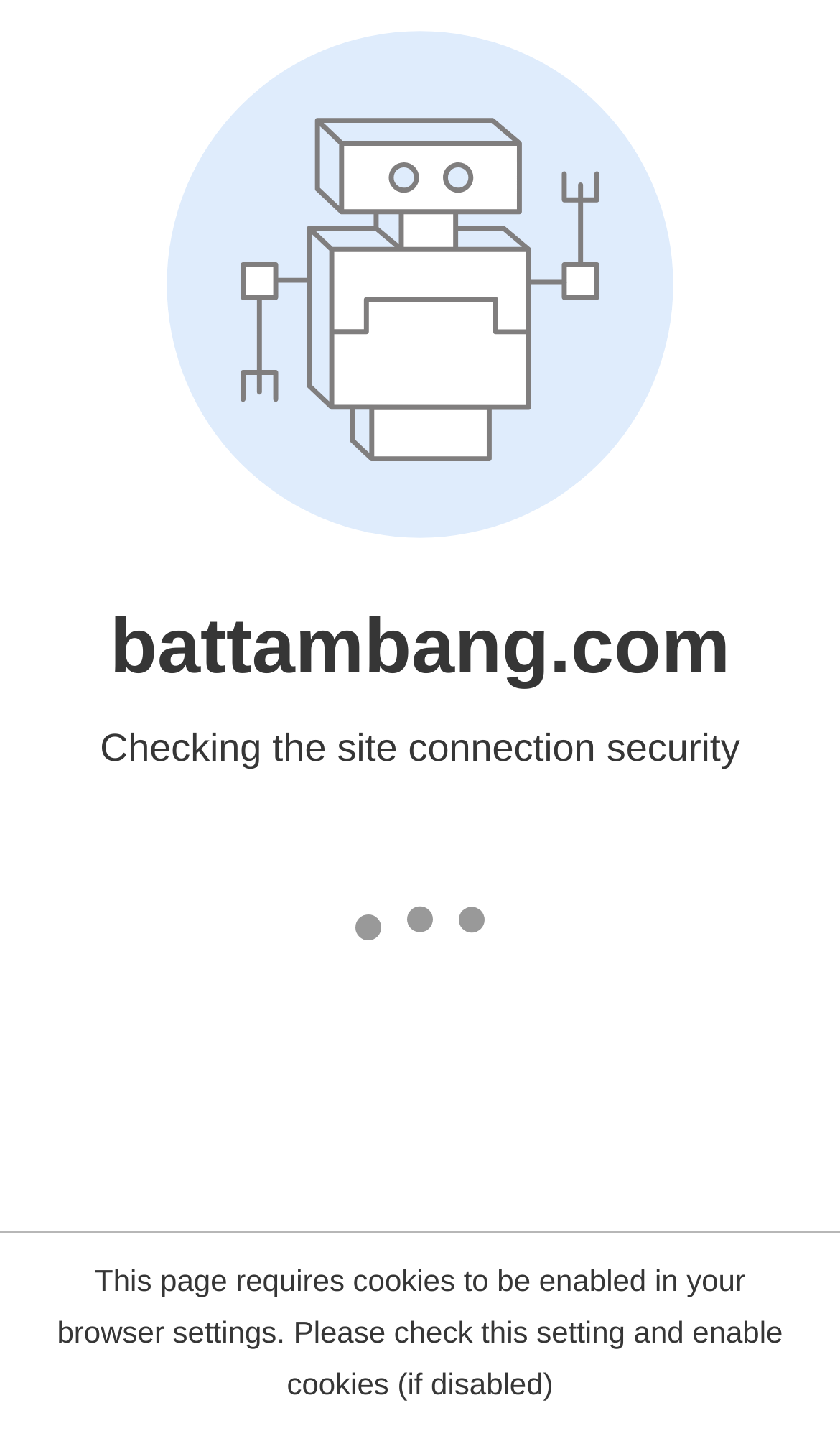Produce an extensive caption that describes everything on the webpage.

The webpage is about Bamboo Train in Battambang, Cambodia's second city. At the top left corner, there is a logo of Battambang, Cambodia, which is also a link. Next to it, there is a link labeled "Link". On the top right corner, there is a menu link with the text "MENU" inside. 

Below the top section, there is a prominent heading that reads "Bamboo Train", spanning almost the entire width of the page. 

Underneath the heading, there are three links arranged horizontally: "Home" on the left, "Things To Do" in the middle, and "Bamboo Train" on the right.